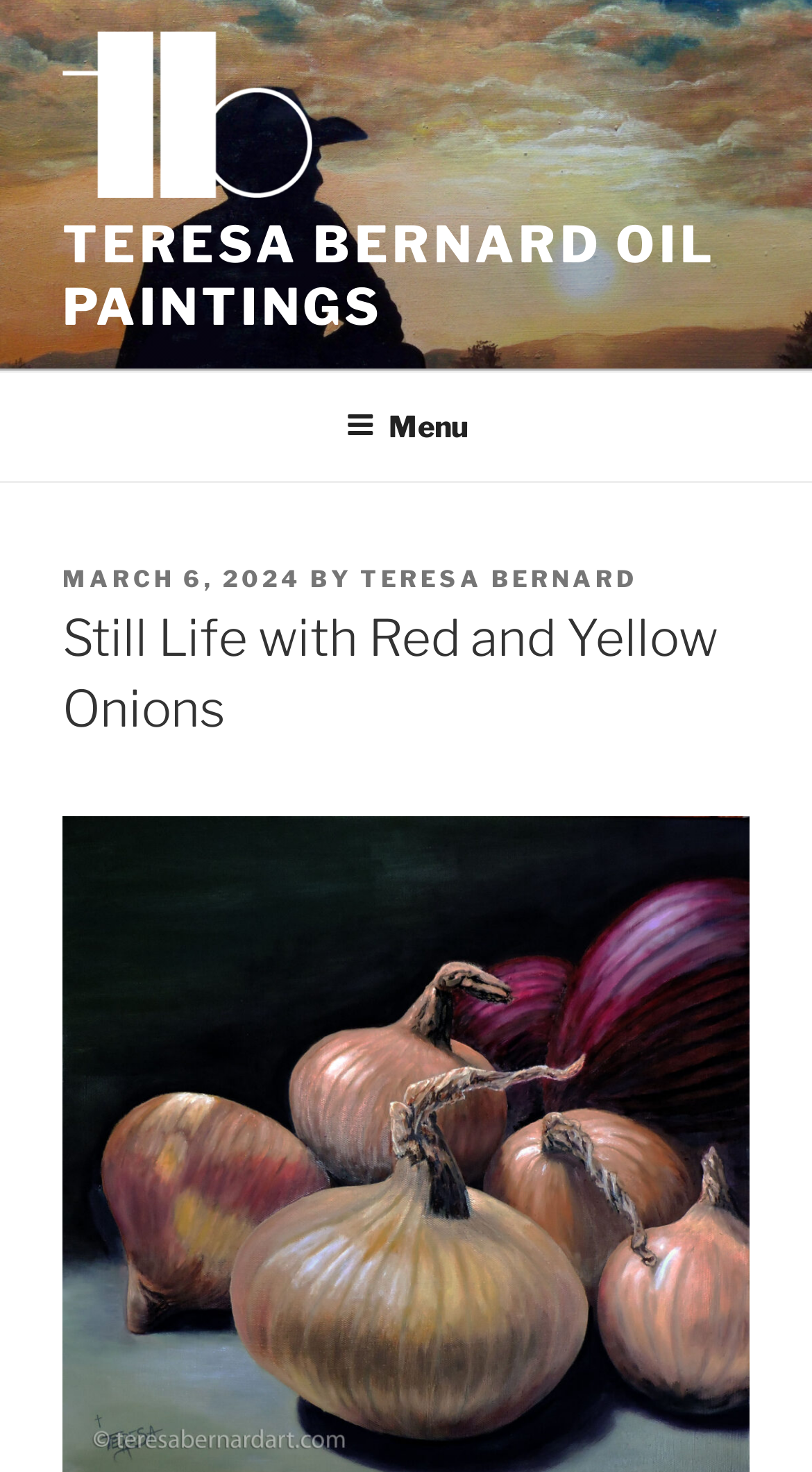When was the post published?
Provide a detailed answer to the question using information from the image.

I found the answer by looking at the link 'MARCH 6, 2024' which is next to the text 'POSTED ON' and has a time element, indicating that it is the publication date.